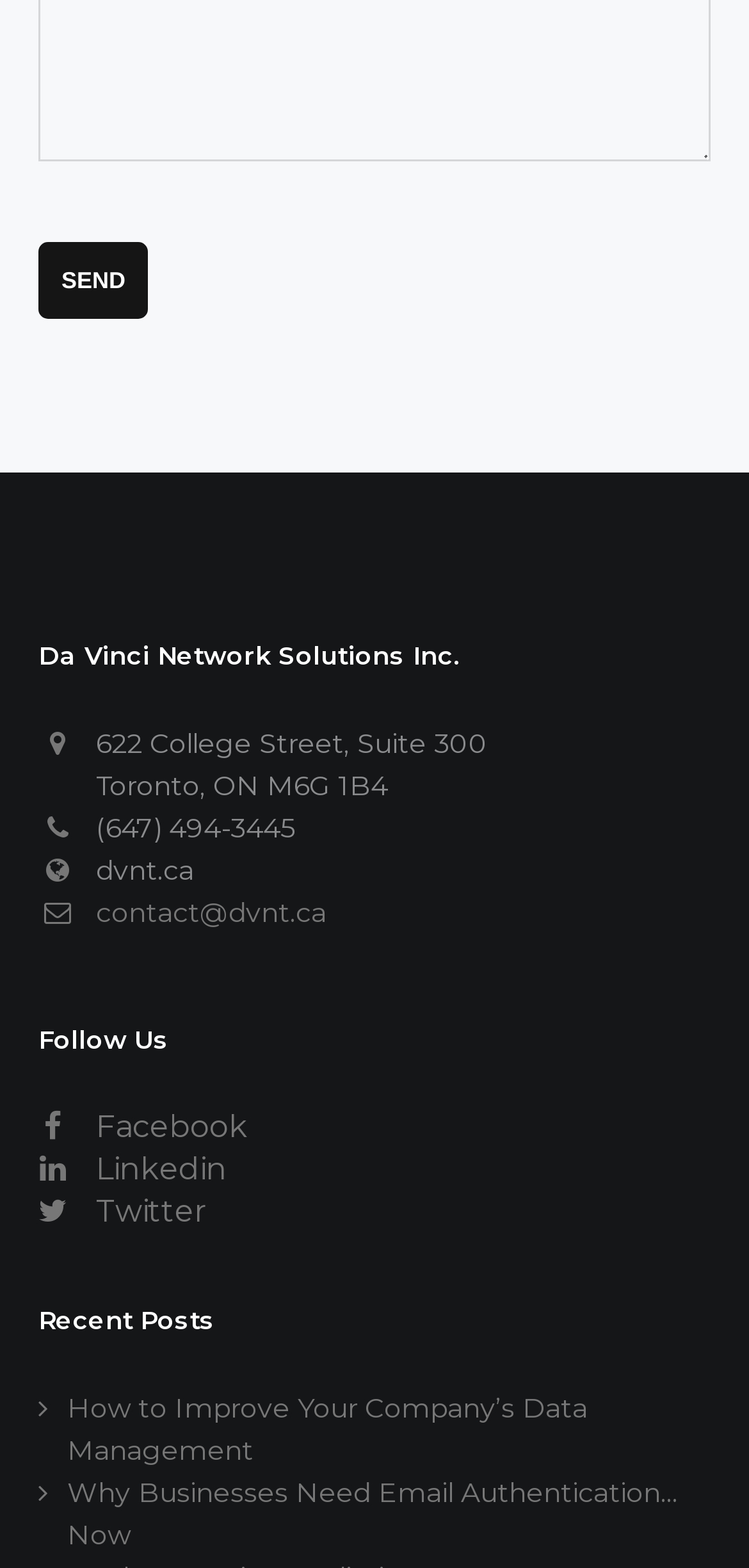Please identify the bounding box coordinates of the element I need to click to follow this instruction: "Check the company address".

[0.128, 0.463, 0.651, 0.485]